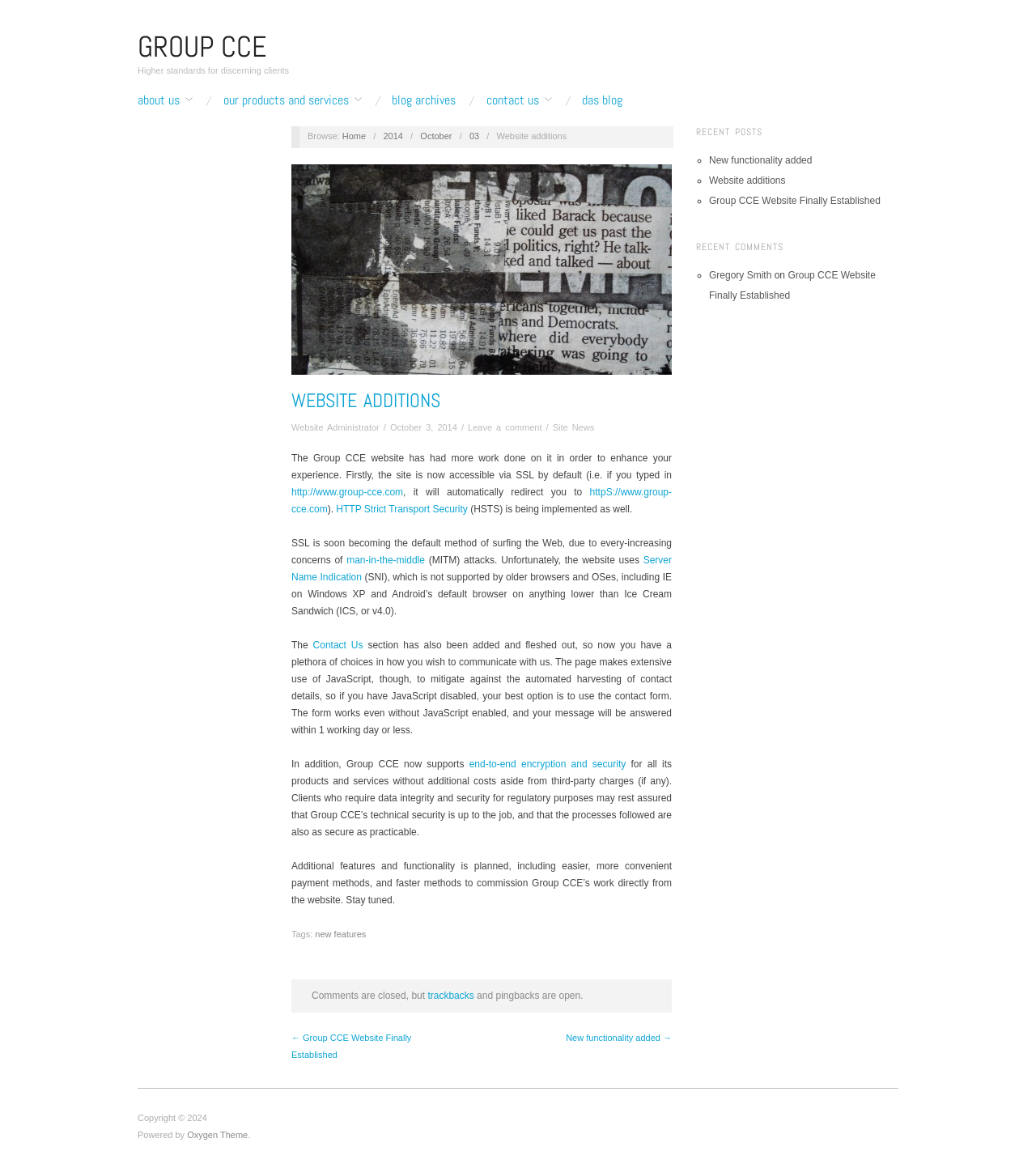Describe all the key features of the webpage in detail.

The webpage is titled "Website additions - Group CCE" and has a prominent link to "GROUP CCE" at the top left corner. Below this, there is a static text "Higher standards for discerning clients". 

The top navigation menu consists of five links: "about us", "our products and services", "blog archives", "contact us", and "das blog", arranged horizontally from left to right. 

On the left side, there is a section with a heading "Browse:" followed by links to "Home", "2014", "October", and "03", which appear to be a date-based navigation system. 

The main content area is divided into two sections. The top section has an image with the text "This is good news!" and a heading "WEBSITE ADDITIONS". Below this, there is a paragraph of text describing the enhancements made to the website, including the addition of SSL by default and the implementation of HTTP Strict Transport Security (HSTS). 

The second section has a heading "Site News" and contains a series of links and static text describing the new features and functionality added to the website, including end-to-end encryption and security for all products and services. 

On the right side, there is a section with a heading "RECENT POSTS" that lists three recent posts with links to "New functionality added", "Website additions", and "Group CCE Website Finally Established". Below this, there is a section with a heading "RECENT COMMENTS" that lists one recent comment from "Gregory Smith" on the post "Group CCE Website Finally Established". 

At the bottom of the page, there is a copyright notice "Copyright © 2024" and a powered-by notice "Powered by Oxygen Theme".